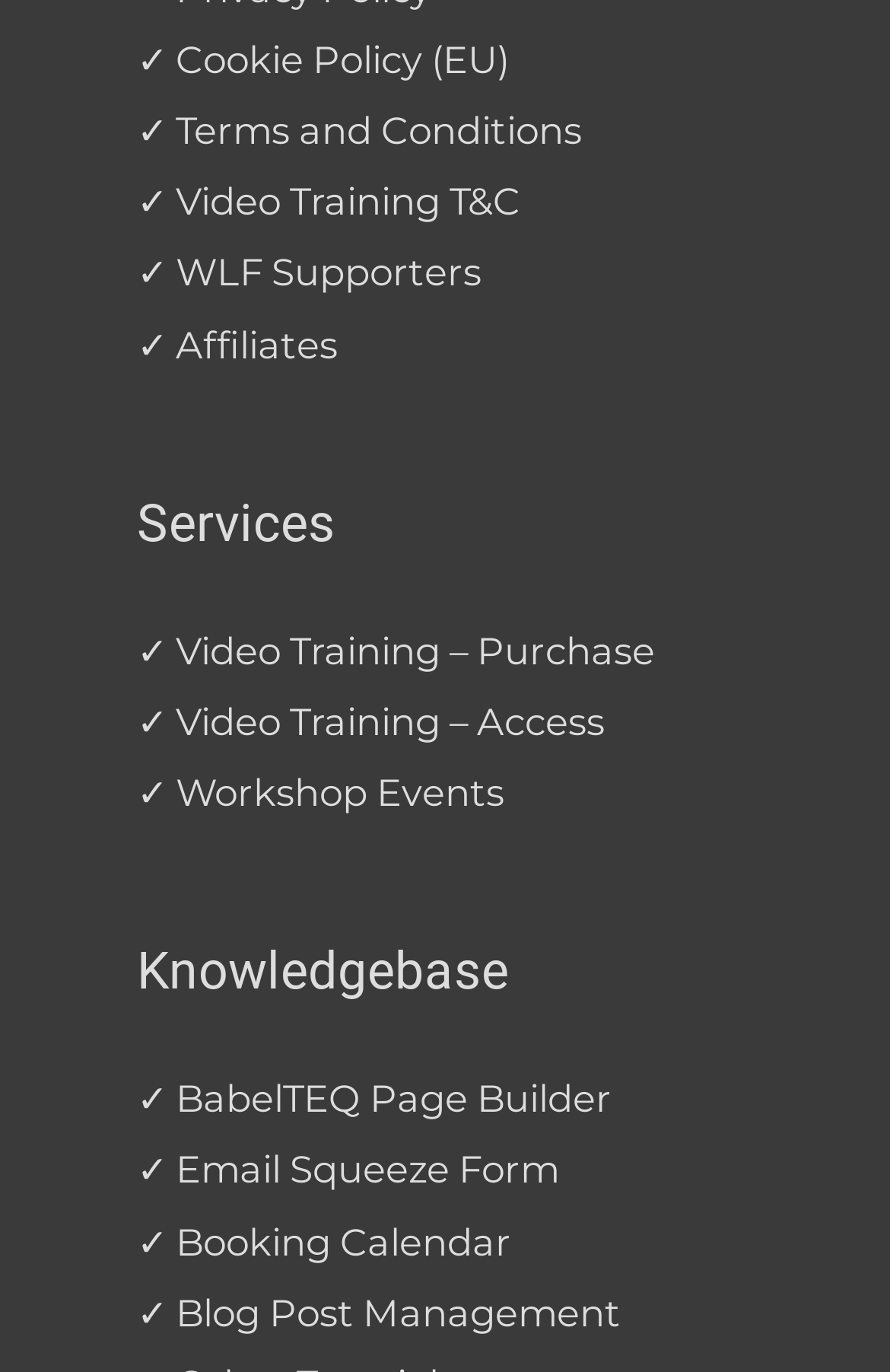Give a one-word or short phrase answer to the question: 
What is the second link under the 'Knowledgebase' section?

Email Squeeze Form